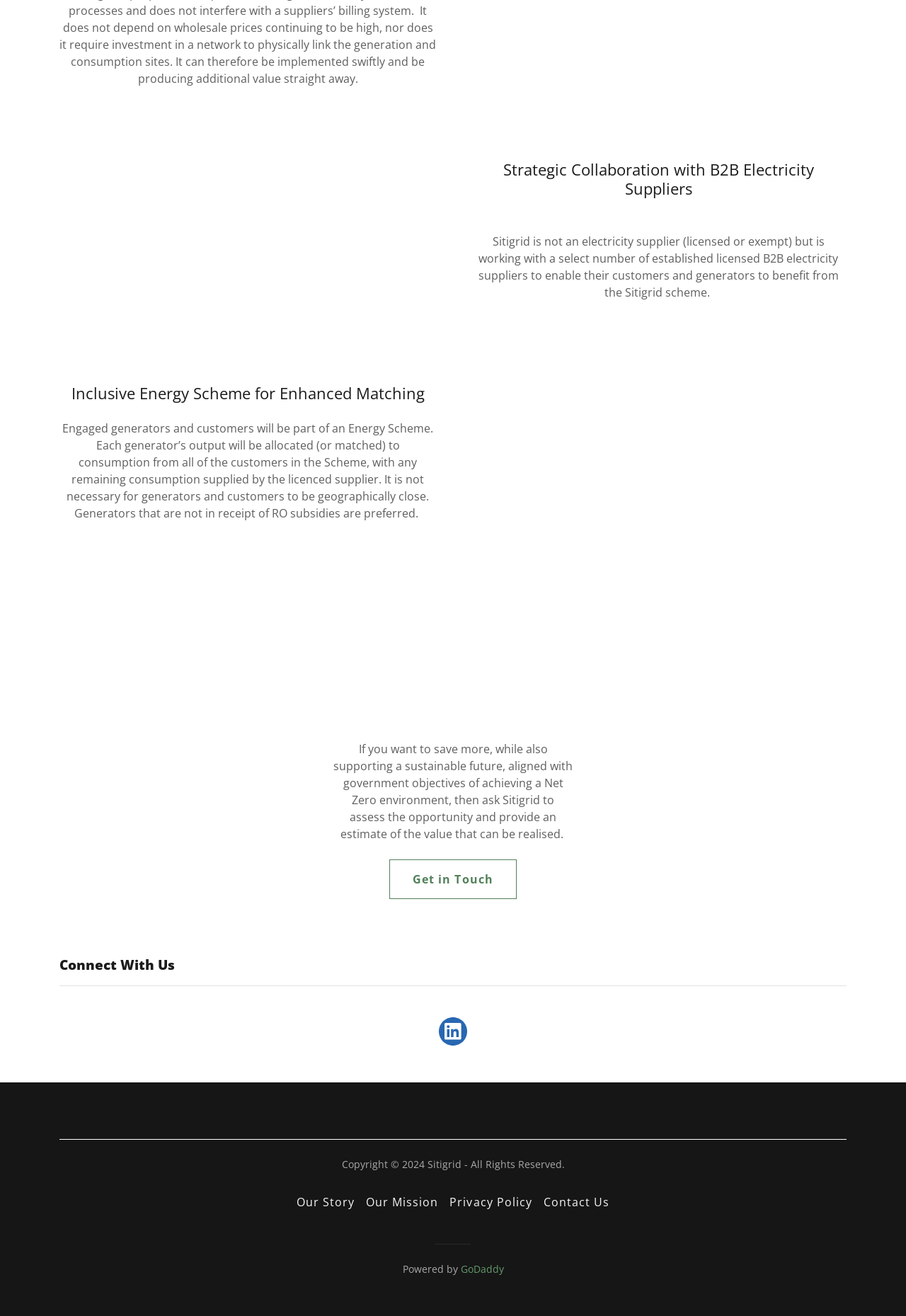What is the purpose of the Energy Scheme?
Based on the image content, provide your answer in one word or a short phrase.

matching generator output to customer consumption